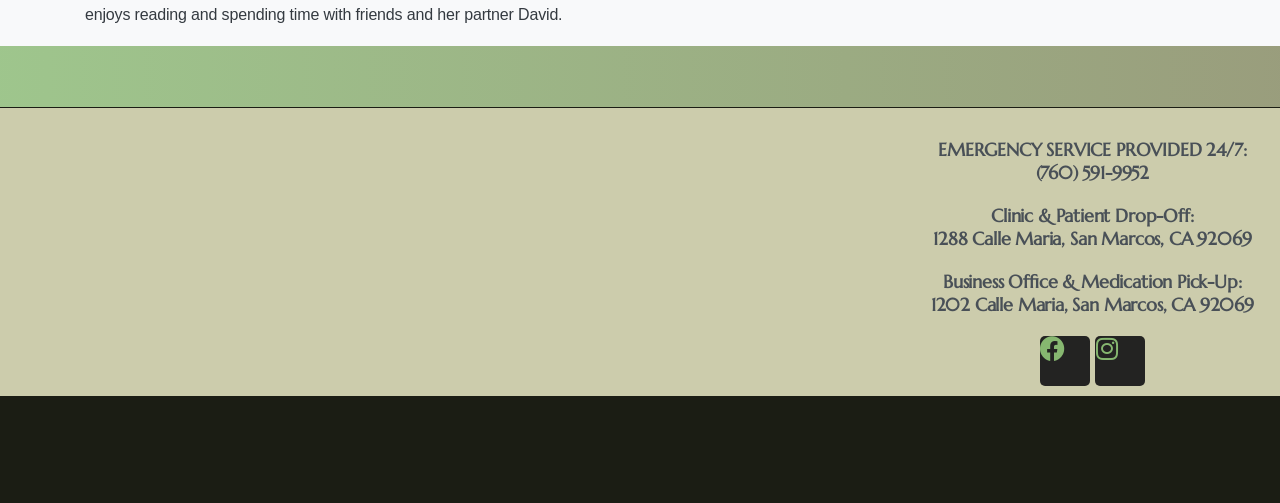Reply to the question below using a single word or brief phrase:
What is the name of the equine group?

San Dieguito Equine Group